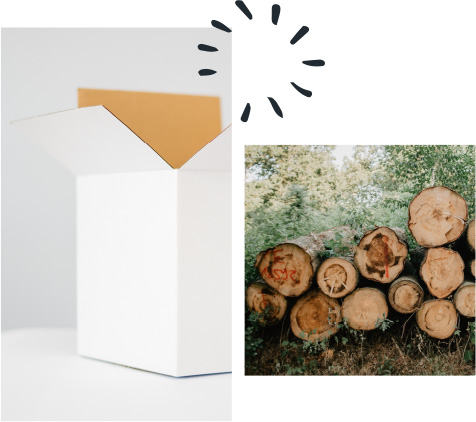Illustrate the scene in the image with a detailed description.

This image features a white cardboard box with a kraft-colored interior, symbolizing sustainable packaging. Beside the box, a stack of logs is prominently displayed, highlighting the connection between cardboard production and sustainable forestry practices. The overall composition emphasizes the importance of sourcing materials responsibly to ensure a sustainable fiber supply for the future, aligning with environmentally-conscious practices that prioritize the health of forests and the reduction of environmental impact. This visual representation serves as a reminder of the role that renewable resources play in sustainable manufacturing and packaging solutions.